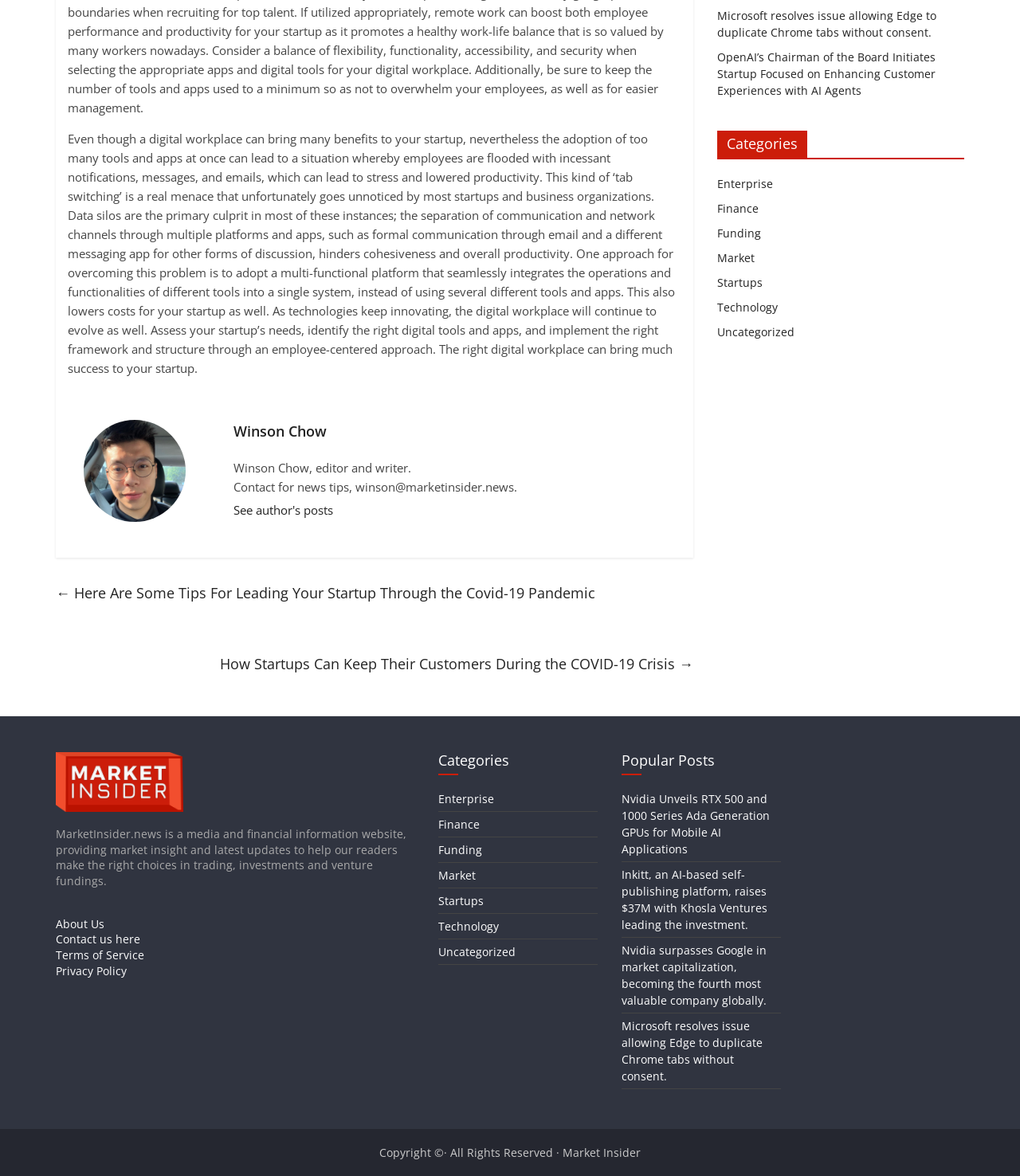Find the bounding box coordinates of the clickable area required to complete the following action: "Contact the author for news tips".

[0.229, 0.407, 0.507, 0.421]